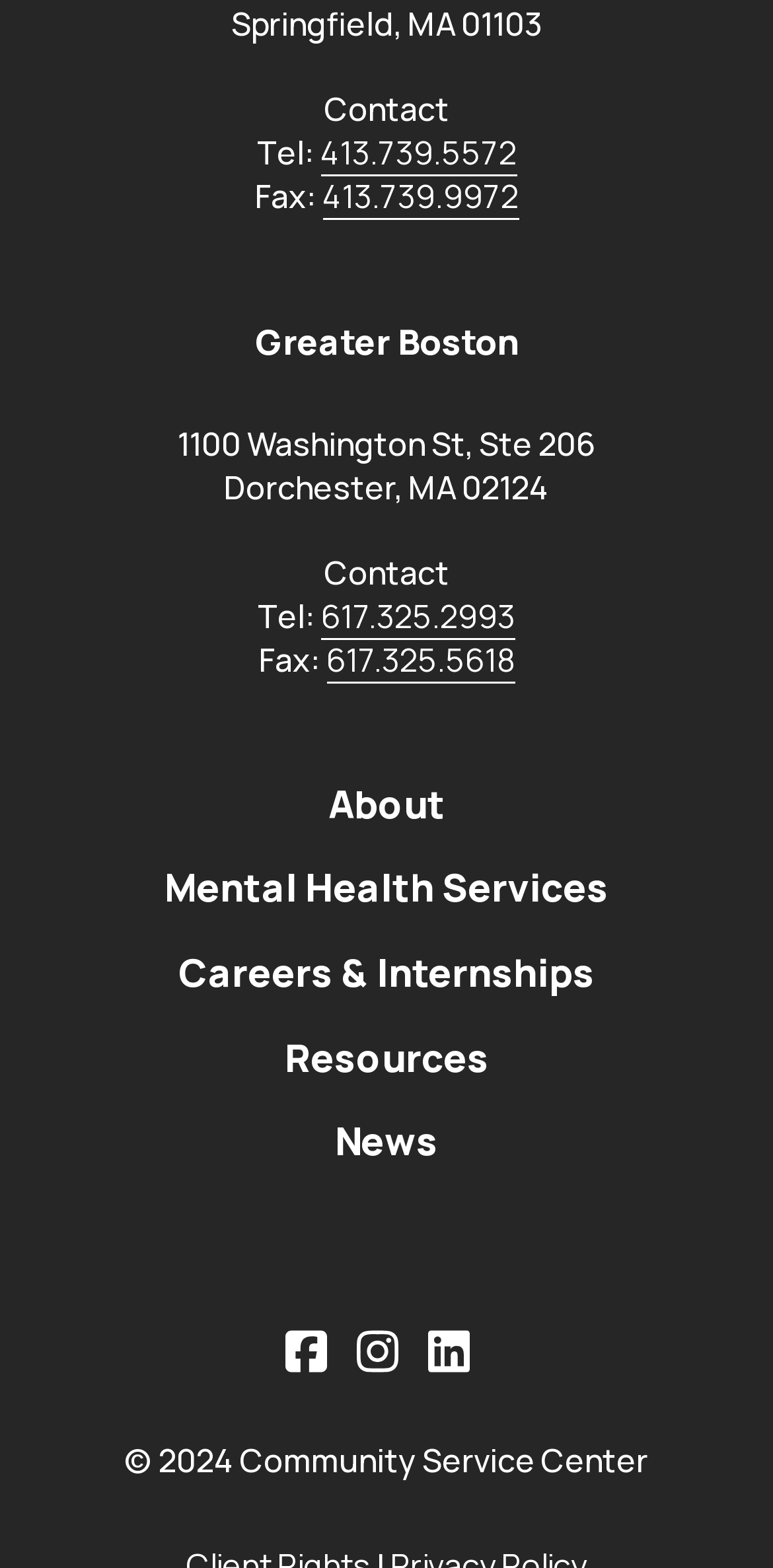What social media platforms are linked on the webpage?
Please provide a detailed and comprehensive answer to the question.

I found the social media links by looking at the bottom of the webpage, where there are links to Facebook, Instagram, and Linkedin.